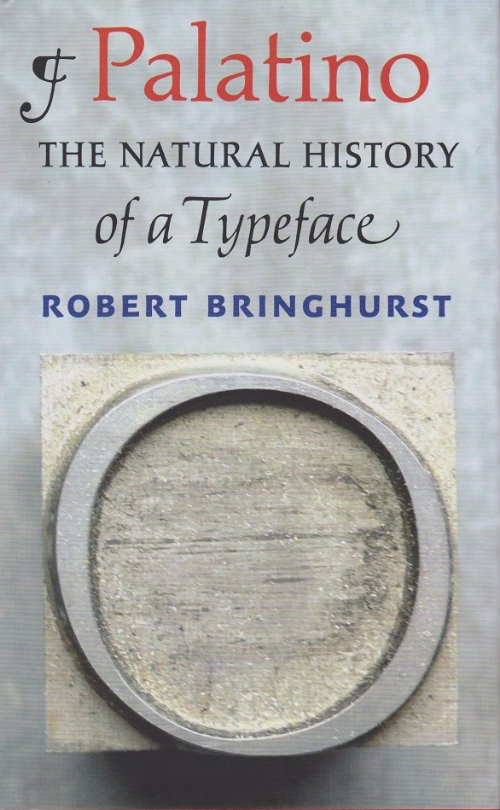Describe all the important aspects and details of the image.

The image displays the cover of the book titled "Palatino: The Natural History of a Typeface" written by Robert Bringhurst. The design features a prominent circular emblem at its center, symbolizing the typeface's elegant form. The title "Palatino" is elegantly rendered in a bold red font, set against a subtle light gray background that emphasizes its classic appeal. Below the title, the subtitle "The Natural History of a Typeface" is written in a graceful, flowing script, further enhancing its artistic quality. At the bottom, the author's name, "Robert Bringhurst," is presented in a bold, dark blue font, grounding the cover with a sense of authority. This book explores the rich history and evolution of the Palatino typeface, an influential design in the world of typography.